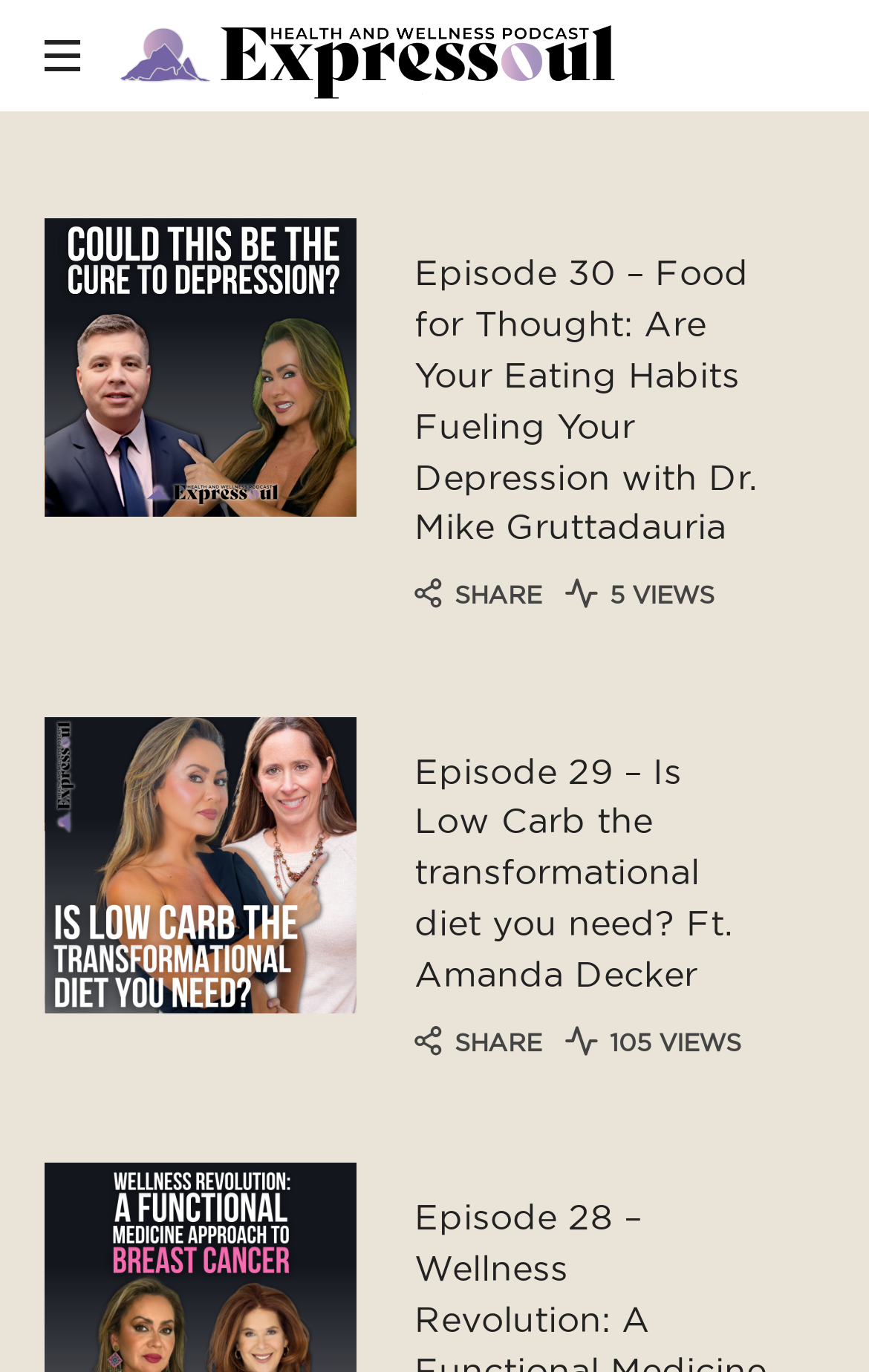What is the title of the first episode?
Please use the image to provide a one-word or short phrase answer.

Episode 30 – Food for Thought: Are Your Eating Habits Fueling Your Depression with Dr. Mike Gruttadauria